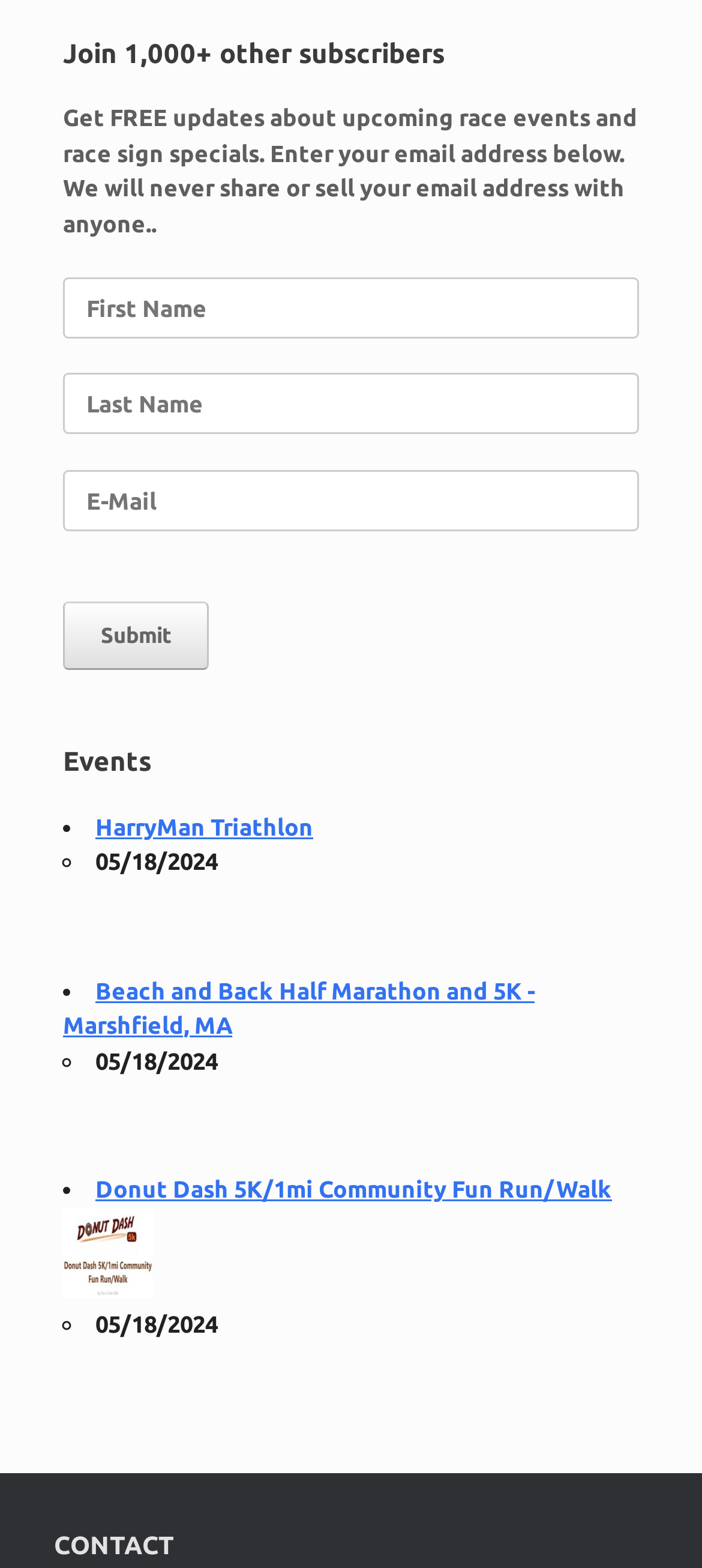Could you provide the bounding box coordinates for the portion of the screen to click to complete this instruction: "Contact us"?

[0.077, 0.974, 0.923, 0.998]